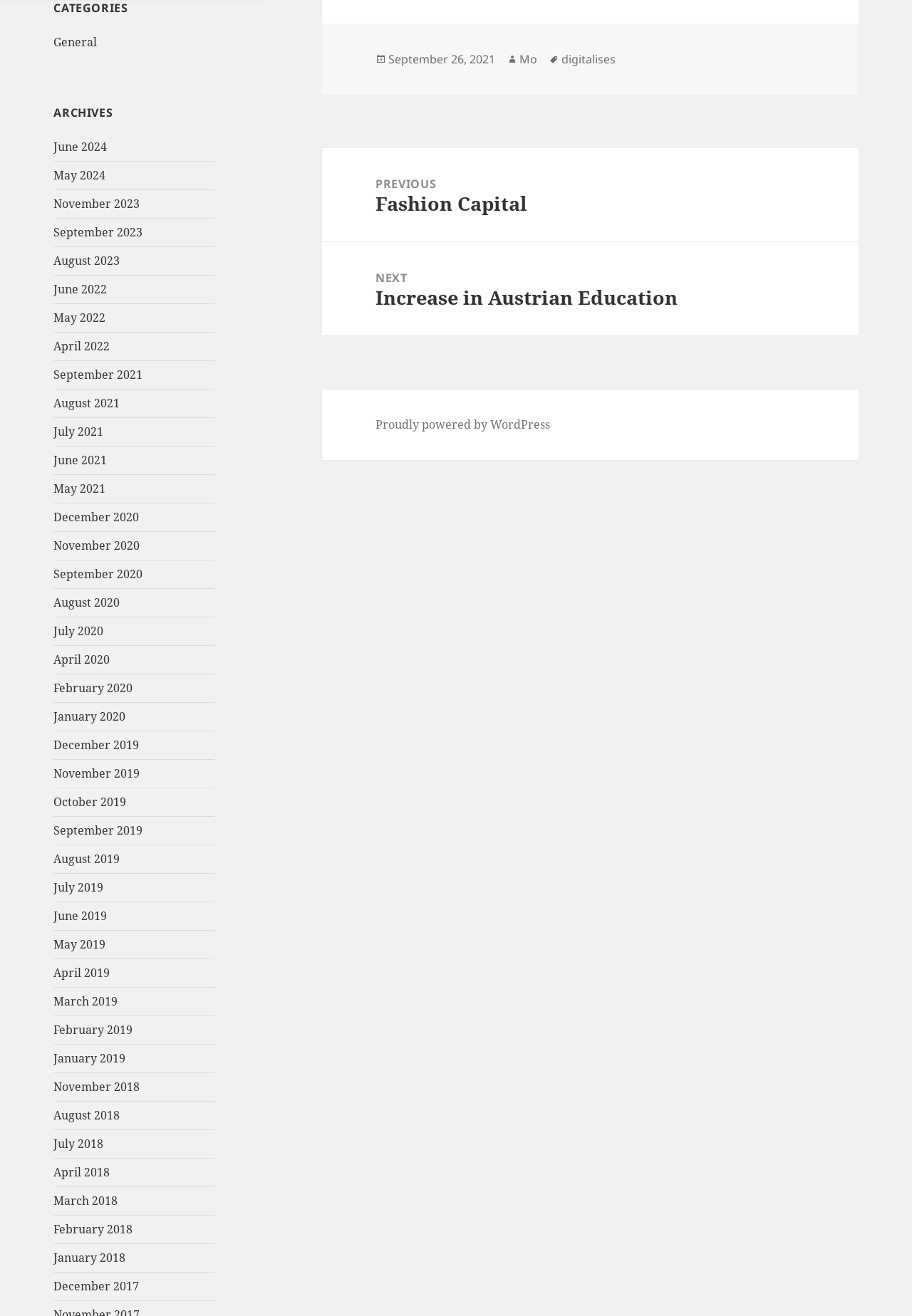Please study the image and answer the question comprehensively:
What is the author of the post?

The author of the post is 'Mo' as indicated by the link 'Mo' under the 'Author' section in the footer.